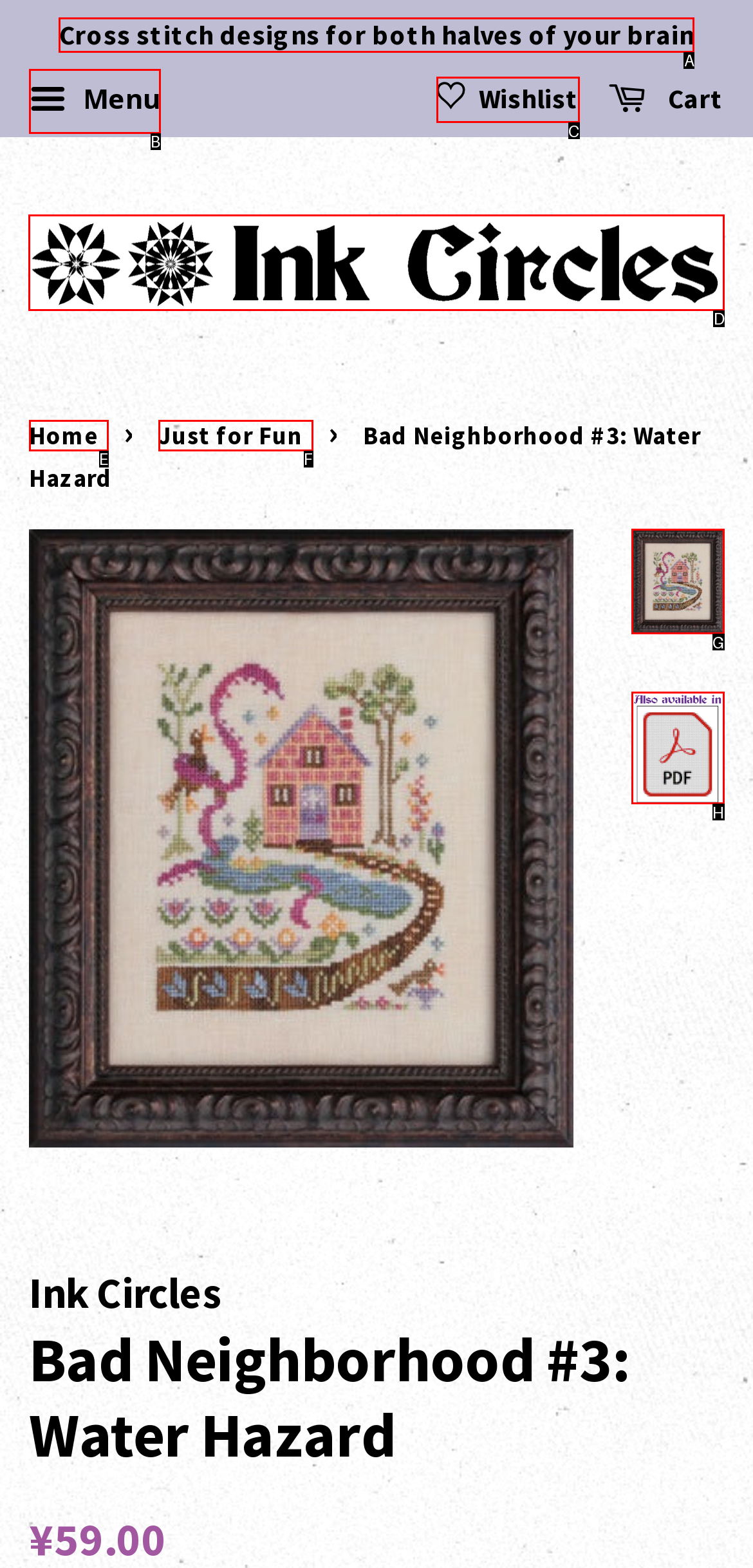Tell me which one HTML element I should click to complete the following task: Go to 'Ink Circles' Answer with the option's letter from the given choices directly.

D